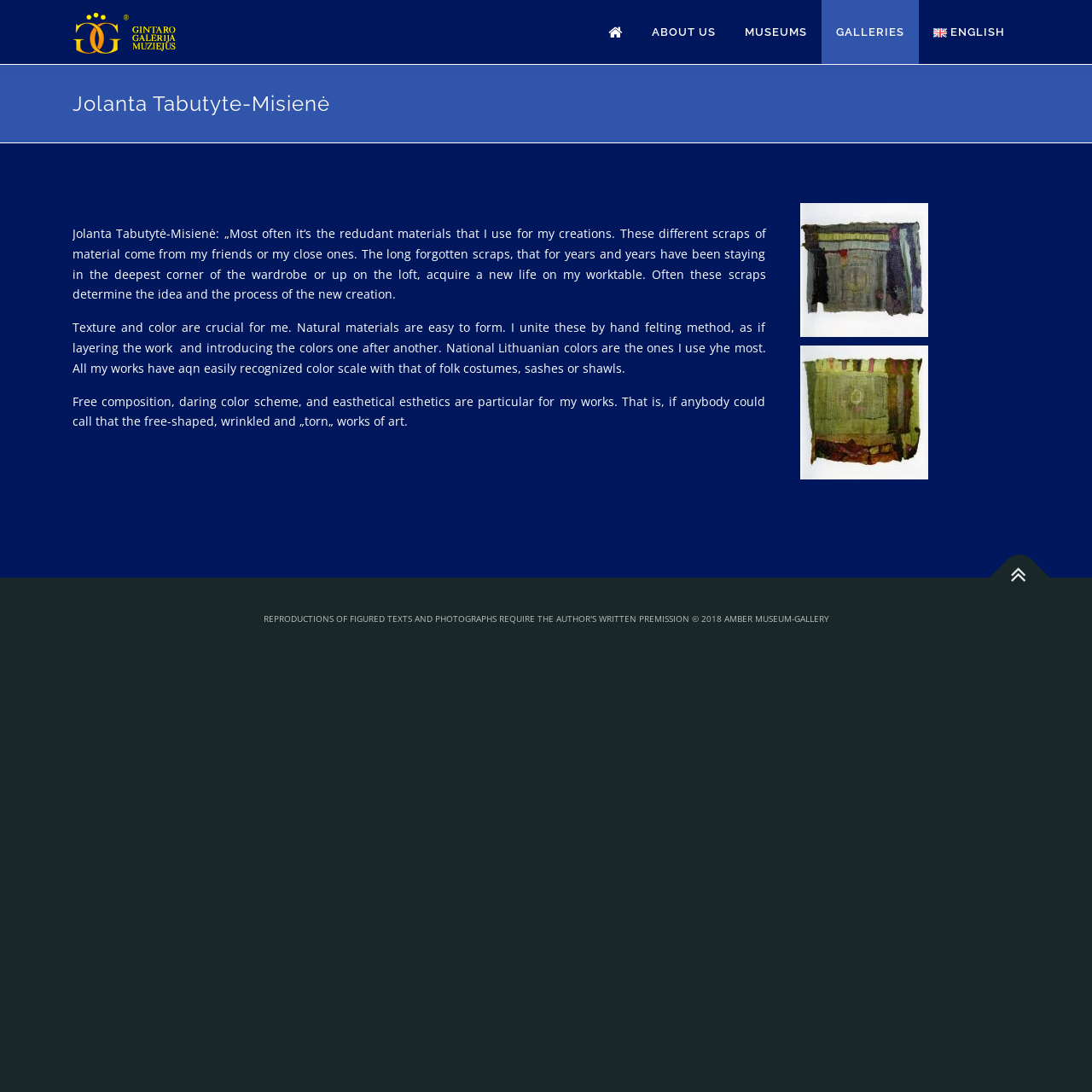Determine the bounding box coordinates of the section I need to click to execute the following instruction: "Explore the figure with details". Provide the coordinates as four float numbers between 0 and 1, i.e., [left, top, right, bottom].

[0.732, 0.186, 0.85, 0.309]